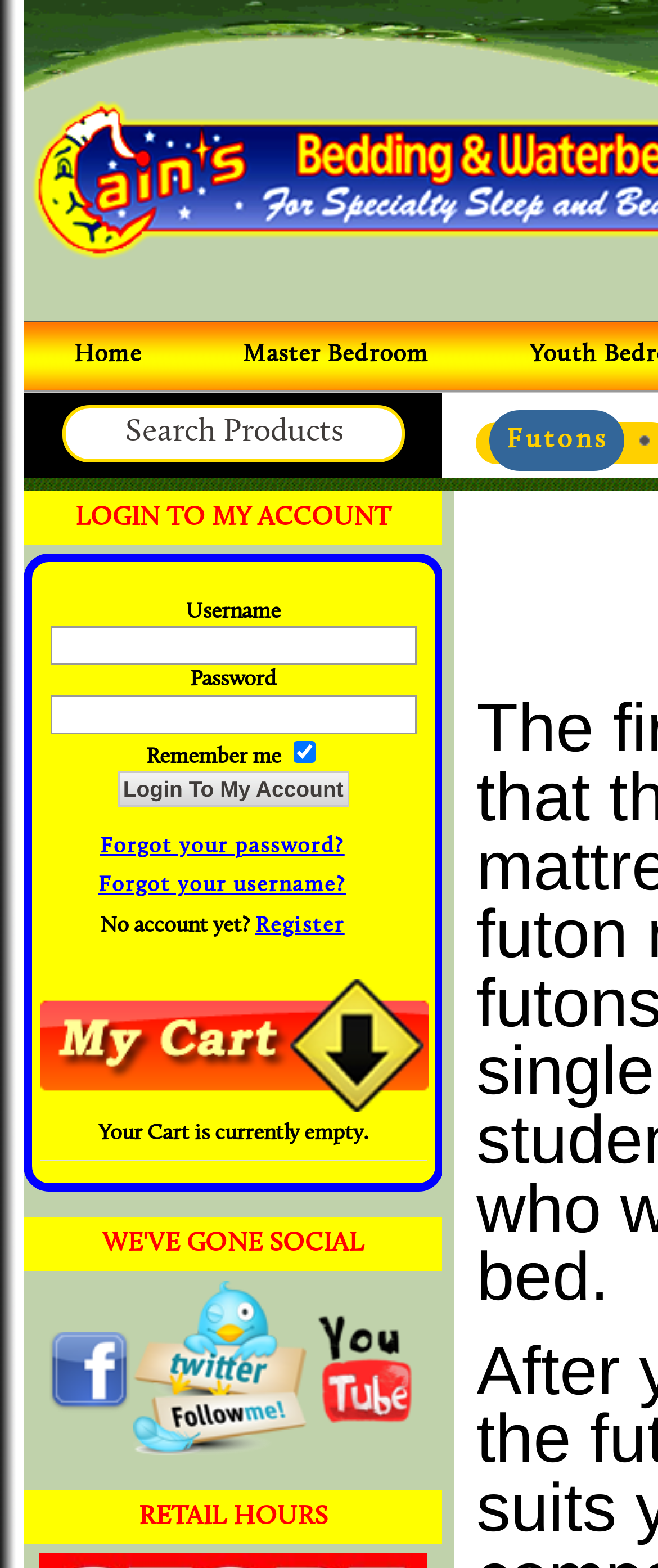Give a concise answer using one word or a phrase to the following question:
What is the status of the cart?

empty